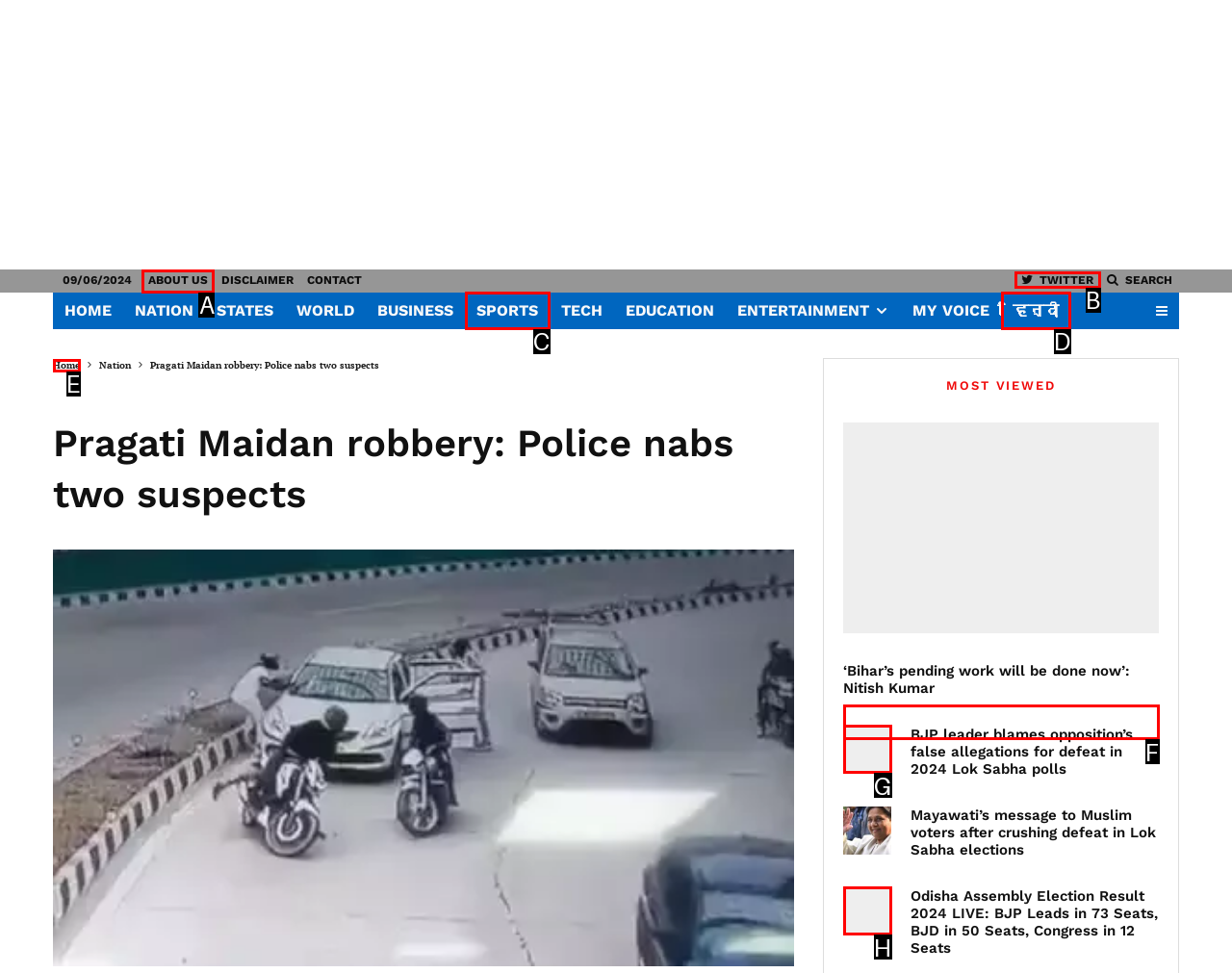Choose the HTML element to click for this instruction: Click on ABOUT US Answer with the letter of the correct choice from the given options.

A